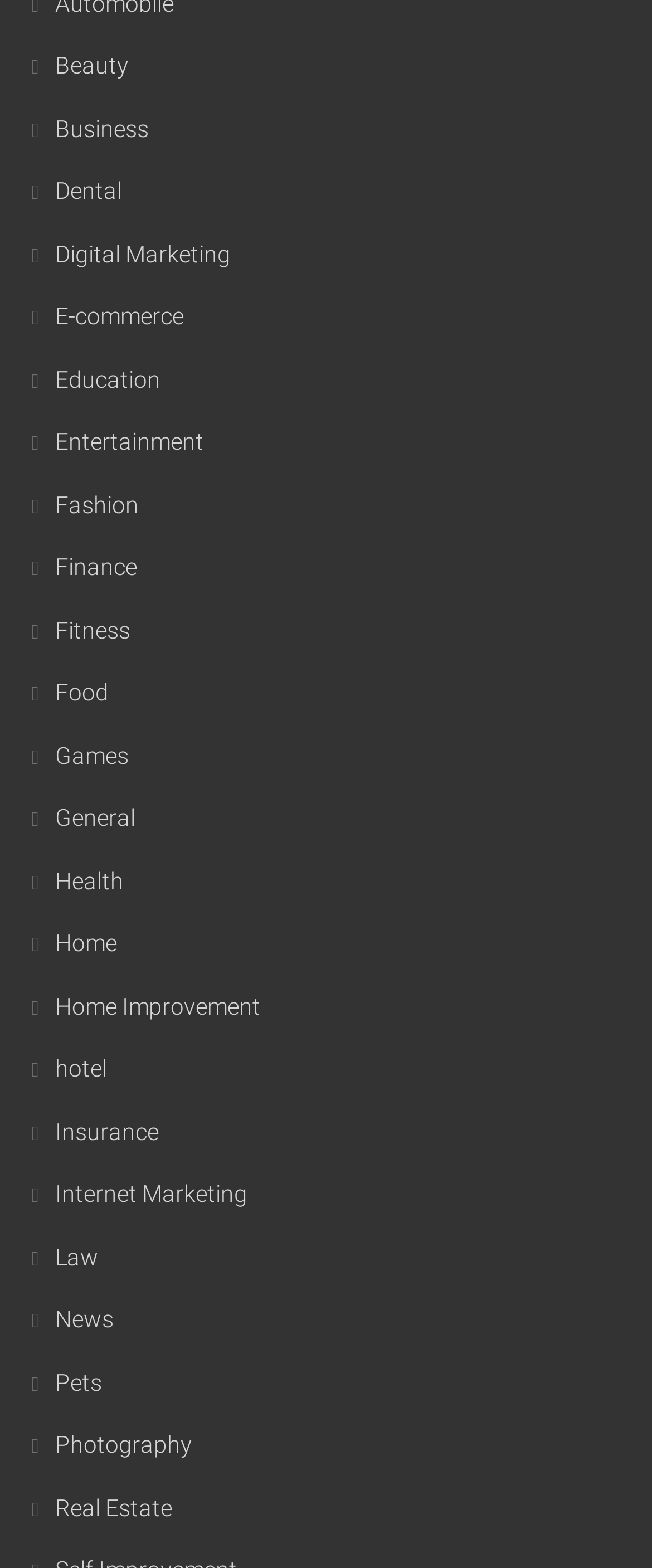Bounding box coordinates are given in the format (top-left x, top-left y, bottom-right x, bottom-right y). All values should be floating point numbers between 0 and 1. Provide the bounding box coordinate for the UI element described as: Home Improvement

[0.038, 0.633, 0.4, 0.65]